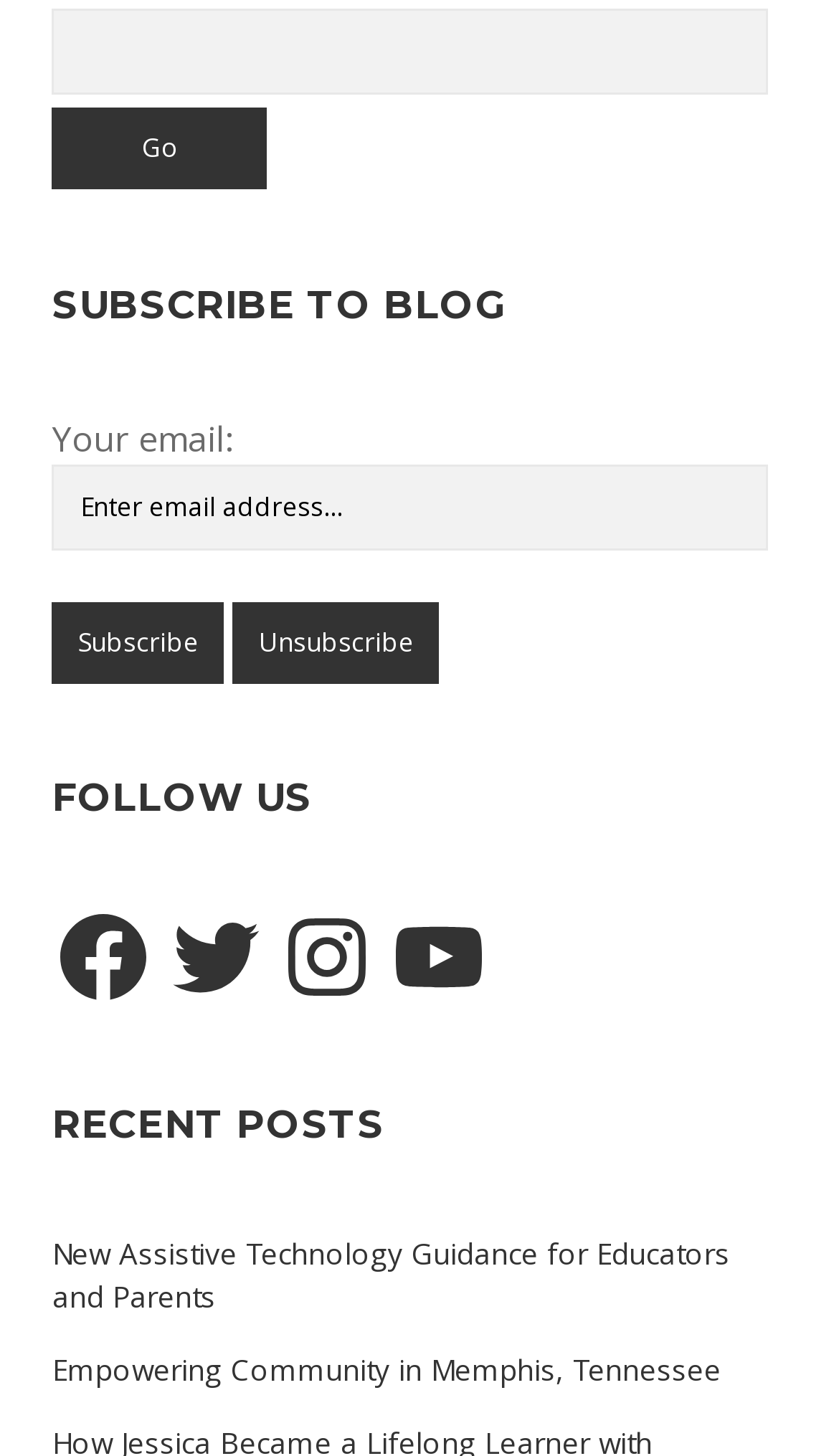Determine the bounding box coordinates for the clickable element required to fulfill the instruction: "Unsubscribe from the blog". Provide the coordinates as four float numbers between 0 and 1, i.e., [left, top, right, bottom].

[0.278, 0.414, 0.524, 0.47]